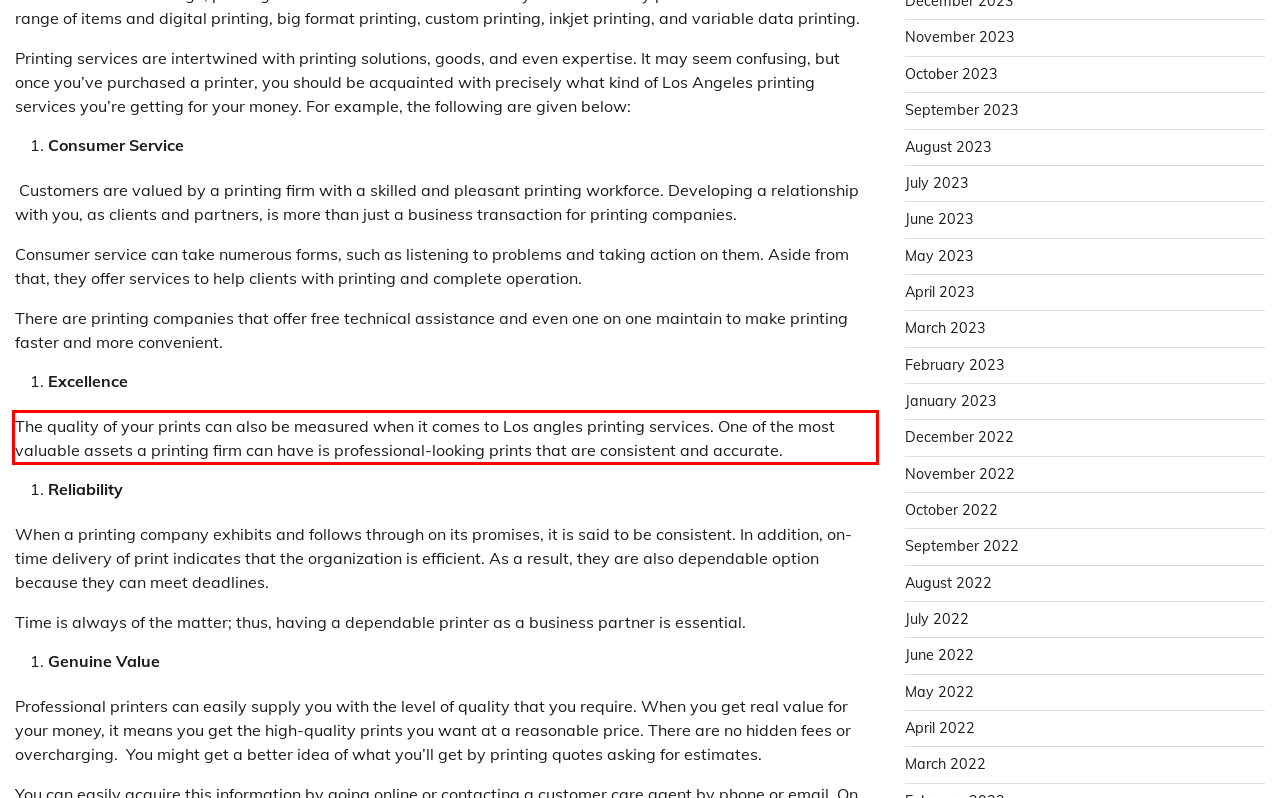Given a screenshot of a webpage, identify the red bounding box and perform OCR to recognize the text within that box.

The quality of your prints can also be measured when it comes to Los angles printing services. One of the most valuable assets a printing firm can have is professional-looking prints that are consistent and accurate.